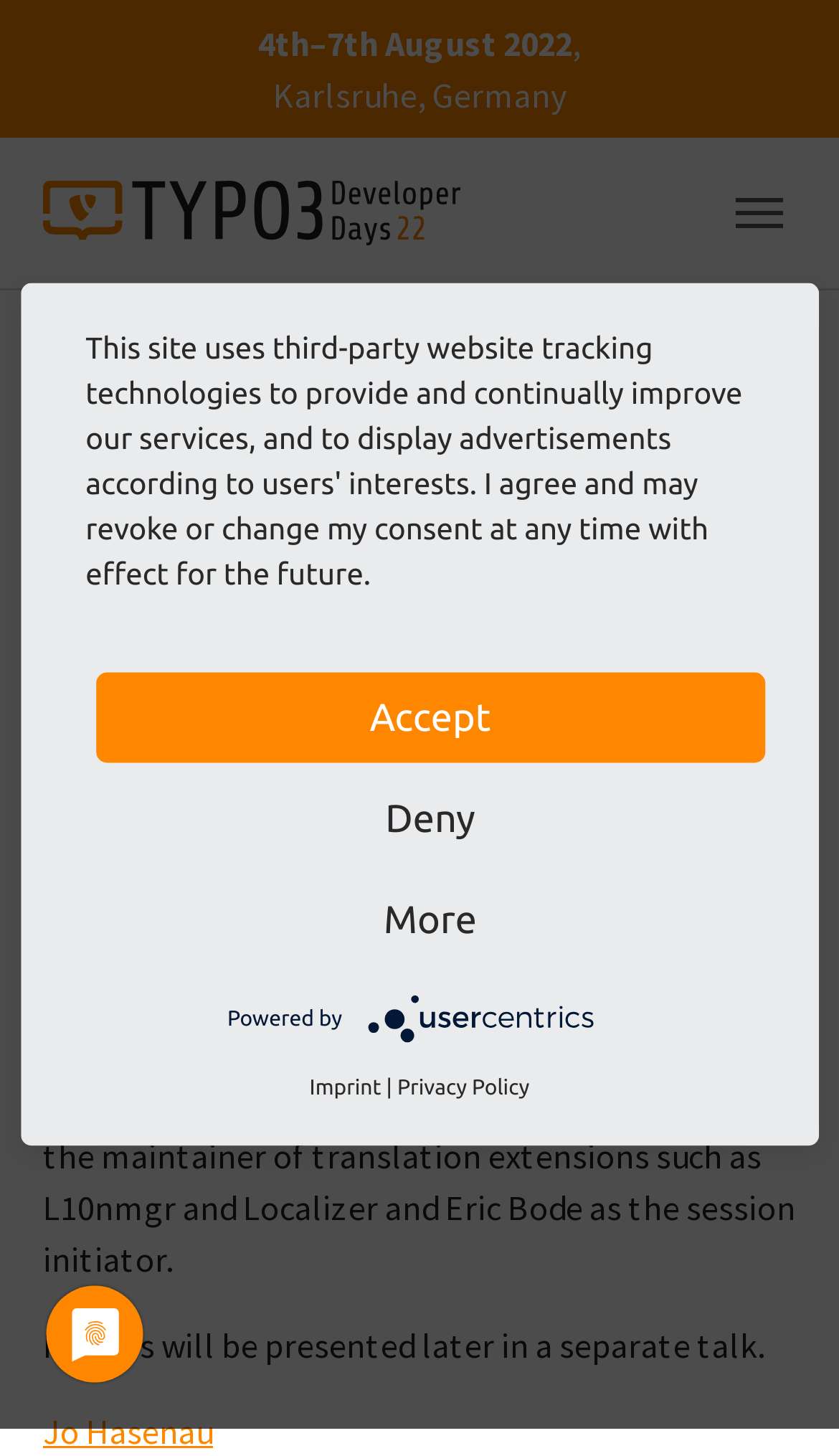Identify the bounding box coordinates of the clickable region required to complete the instruction: "Read About Us". The coordinates should be given as four float numbers within the range of 0 and 1, i.e., [left, top, right, bottom].

None